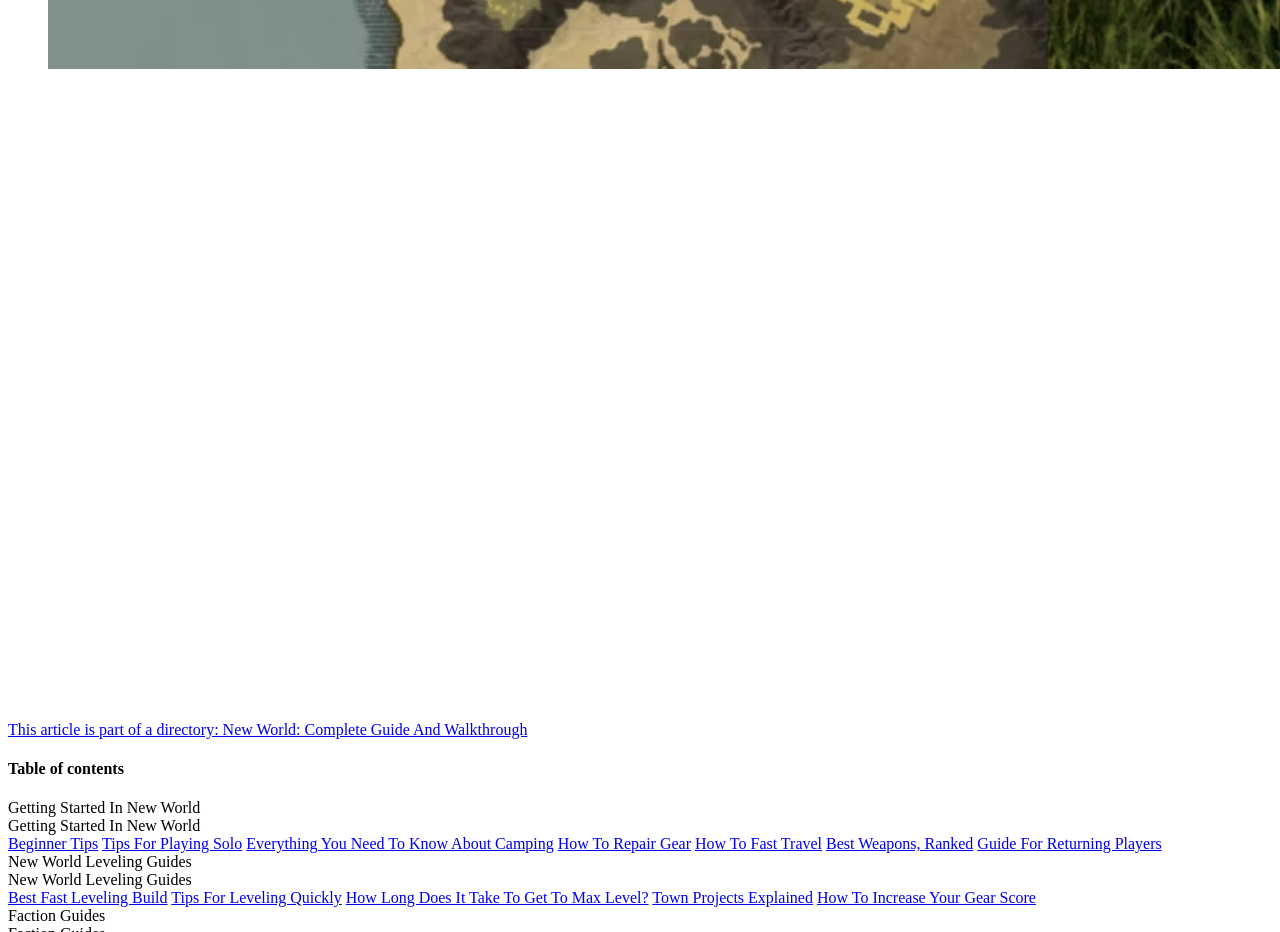What is the main topic of the webpage?
Using the image as a reference, answer with just one word or a short phrase.

New World Guides